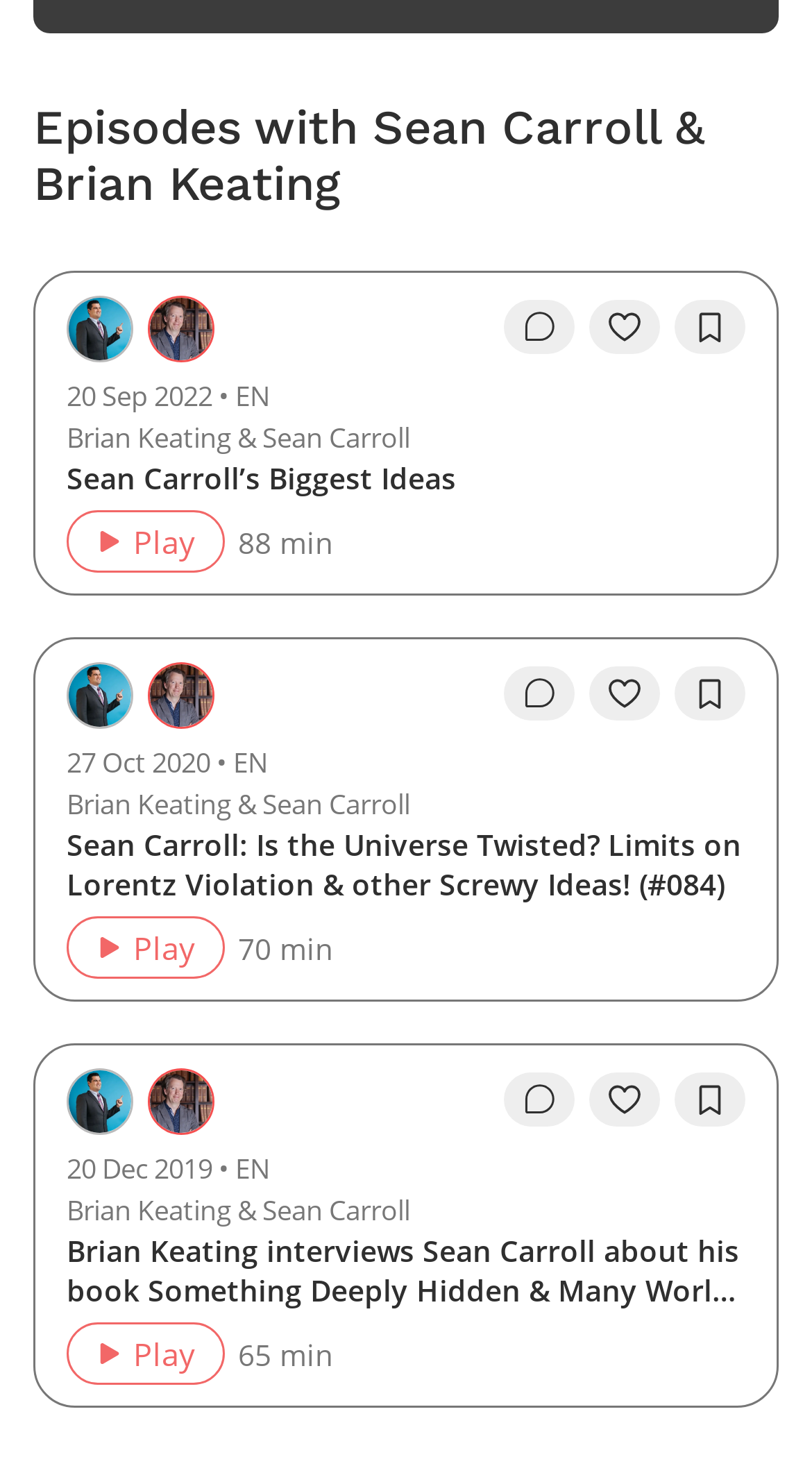What is the name of the guest in the third episode?
Refer to the image and provide a one-word or short phrase answer.

Sean Carroll